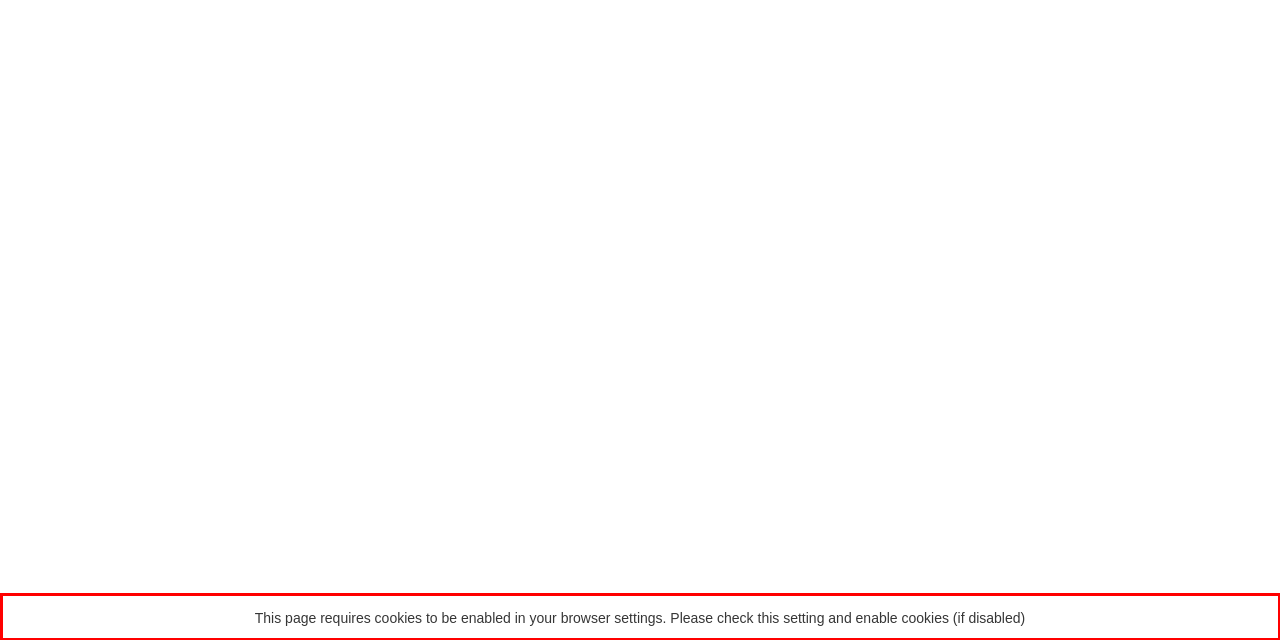Please examine the screenshot of the webpage and read the text present within the red rectangle bounding box.

This page requires cookies to be enabled in your browser settings. Please check this setting and enable cookies (if disabled)